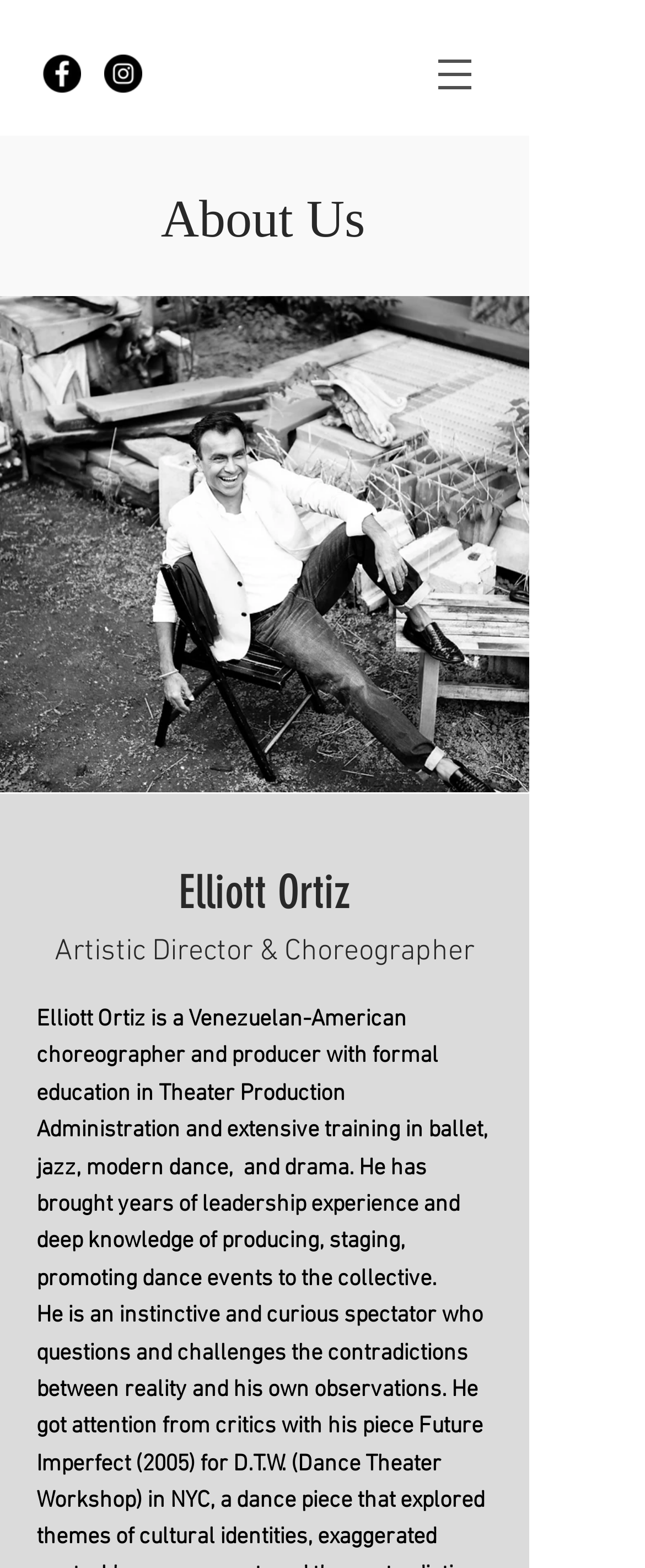What is the profession of Elliott Ortiz?
Please respond to the question thoroughly and include all relevant details.

I found the answer by reading the text that describes Elliott Ortiz as a 'Venezuelan-American choreographer and producer'.